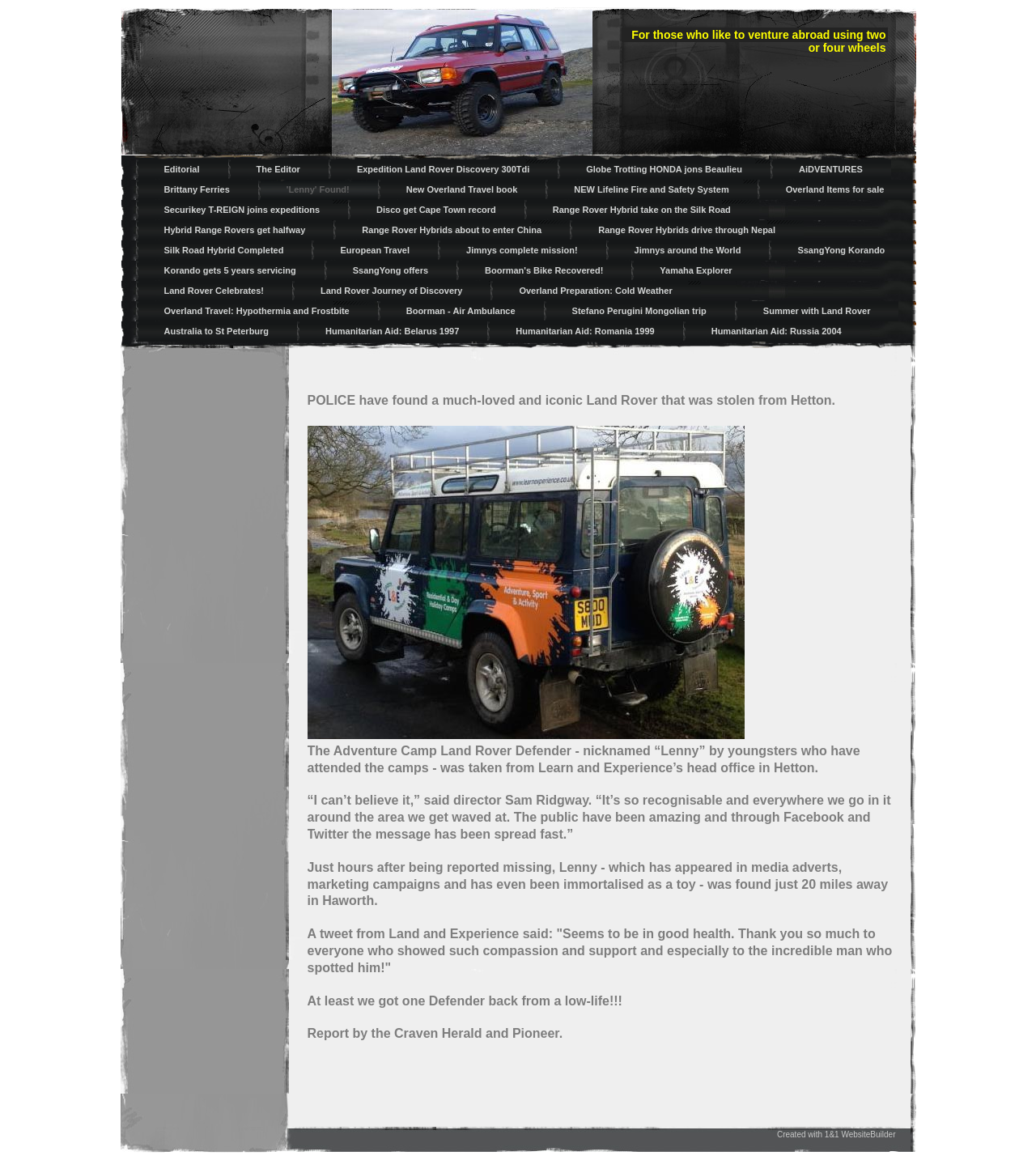Create an elaborate caption that covers all aspects of the webpage.

This webpage is about overland travel, with a focus on Land Rover vehicles. At the top, there is a brief description of the website's purpose, stating "For those who like to venture abroad using two or four wheels." Below this, there are several links to various articles and stories related to overland travel, including expeditions, new products, and travel experiences. These links are arranged in a horizontal row, with multiple rows of links stacked on top of each other.

To the right of the links, there is a large table that takes up most of the page's width. The table contains a single row with two cells. The first cell is empty, while the second cell contains a news article about a stolen Land Rover Defender being recovered. The article includes an image of the vehicle and quotes from the director of the company that owns the vehicle.

At the very bottom of the page, there is a small text stating "Created with 1&1 WebsiteBuilder", indicating the website's creation tool.

Overall, the webpage appears to be a collection of news articles, stories, and links related to overland travel, with a focus on Land Rover vehicles.